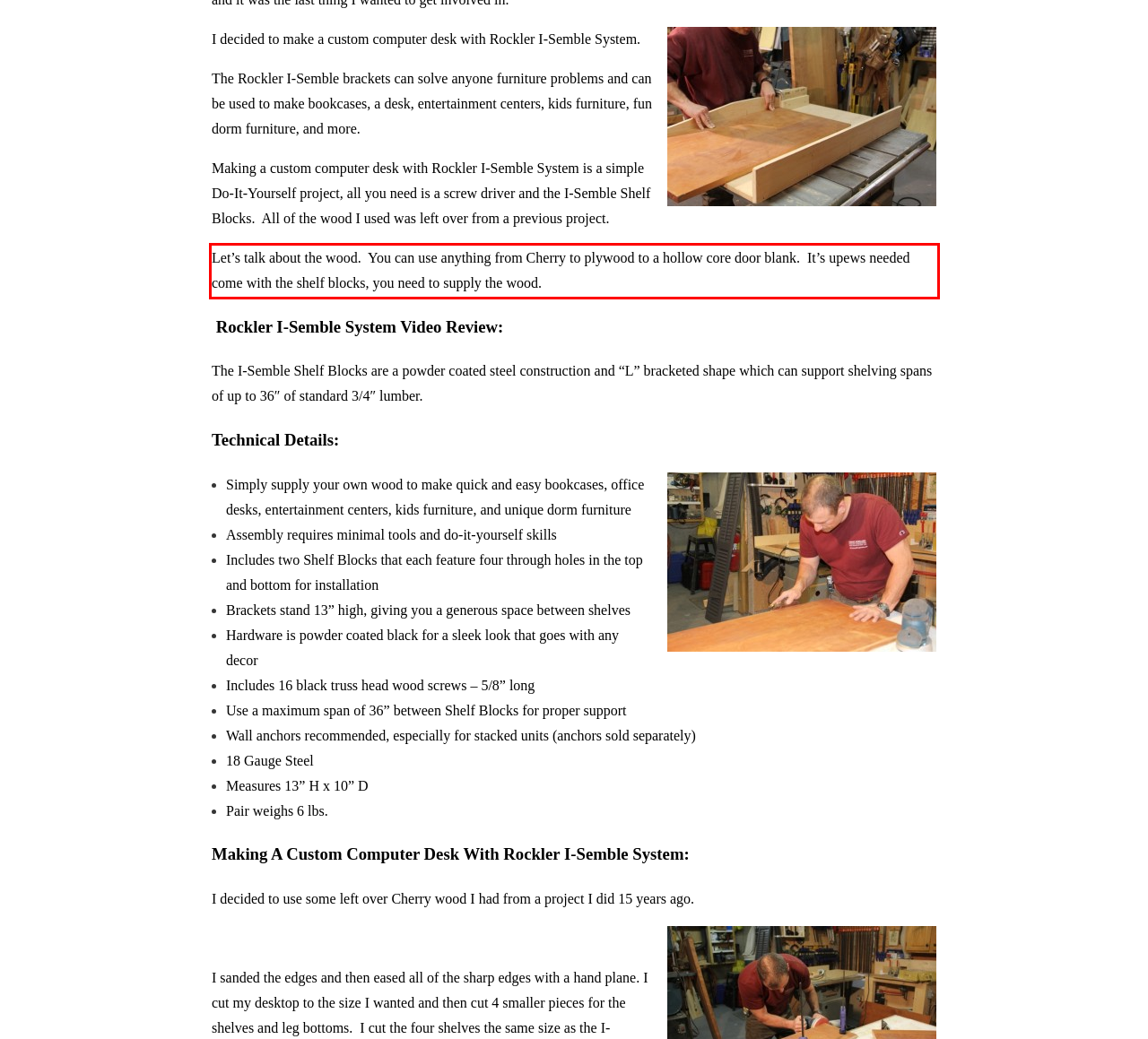Given the screenshot of a webpage, identify the red rectangle bounding box and recognize the text content inside it, generating the extracted text.

Let’s talk about the wood. You can use anything from Cherry to plywood to a hollow core door blank. It’s upews needed come with the shelf blocks, you need to supply the wood.